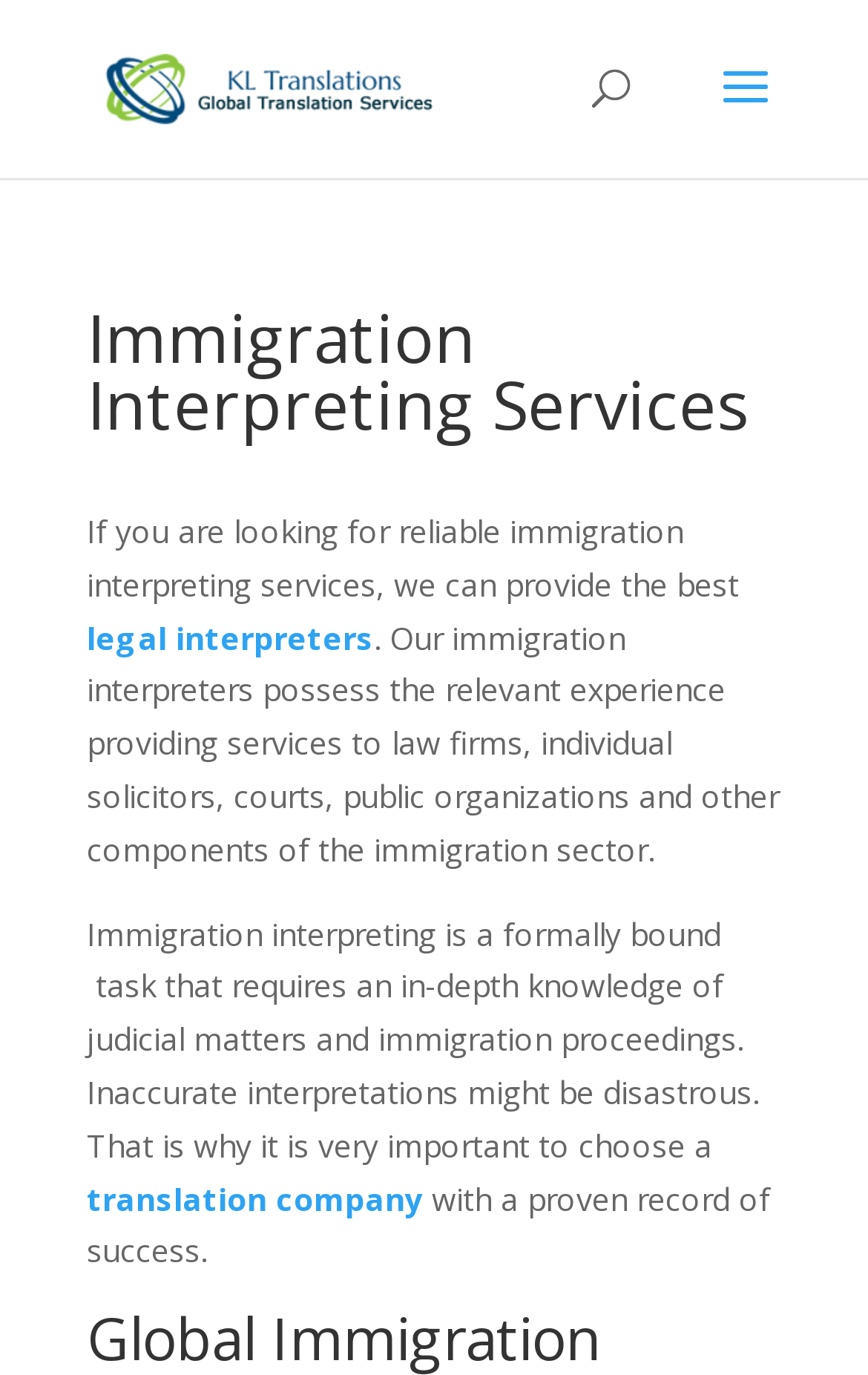Provide an in-depth description of the elements and layout of the webpage.

The webpage is about a professional translation company that provides immigration interpreting services in over 100 languages. At the top left of the page, there is a logo image and a link to the company's name, "Professional Translation Company". Below this, there is a search bar that spans across the top of the page. 

The main content of the page is divided into sections. The first section has a heading that reads "Immigration Interpreting Services" and is located near the top of the page. Below this heading, there is a paragraph of text that describes the company's immigration interpreting services, mentioning that they can provide reliable services. 

Within this paragraph, there is a link to "legal interpreters" that is positioned in the middle of the text. The text continues to describe the experience of the company's immigration interpreters, mentioning the types of clients they have worked with. 

Further down, there is another section of text that explains the importance of accurate immigration interpreting, highlighting the potential consequences of inaccurate interpretations. This section also contains a link to a "translation company" and ends with a statement about the company's proven record of success.